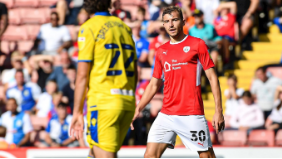Describe every aspect of the image in detail.

In this action-packed scene from a football match, a young player wearing the number 39 jersey can be seen on the pitch, donning a striking red kit complemented by white shorts. He stands poised in the foreground, focusing on the game unfolding amidst a vibrant backdrop filled with spectators. The opposing player, dressed in a bright yellow kit, appears to be in motion, hinting at dynamic gameplay as they engage on the field. This moment captures the intensity and excitement of competitive football. The context is further underscored by the recent news about Michał Helik, who has been called up to represent Poland, highlighting his journey and contributions to the sport.